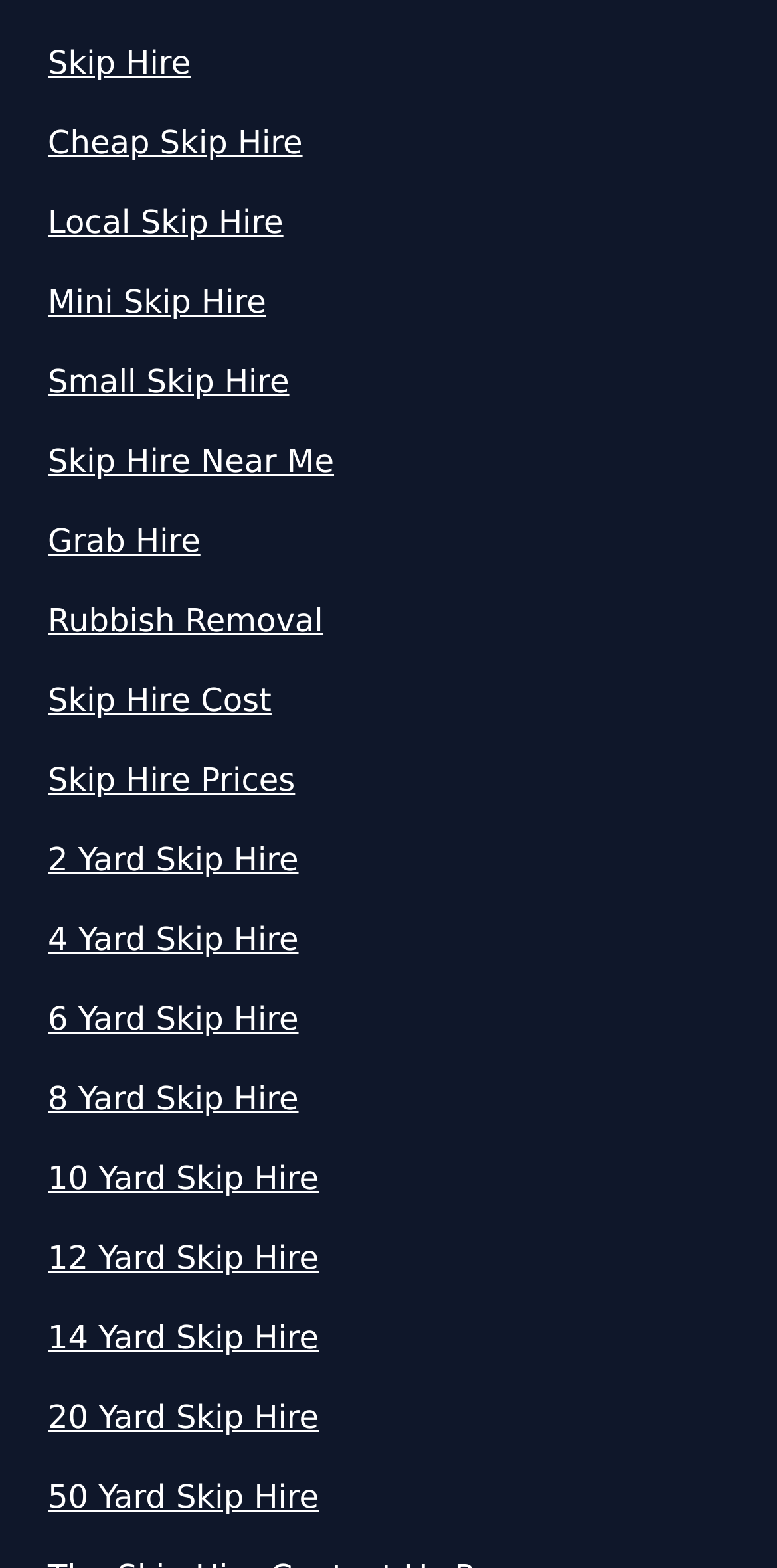Identify the bounding box coordinates for the element you need to click to achieve the following task: "Check 'Skip Hire Near Me'". Provide the bounding box coordinates as four float numbers between 0 and 1, in the form [left, top, right, bottom].

[0.062, 0.279, 0.938, 0.31]